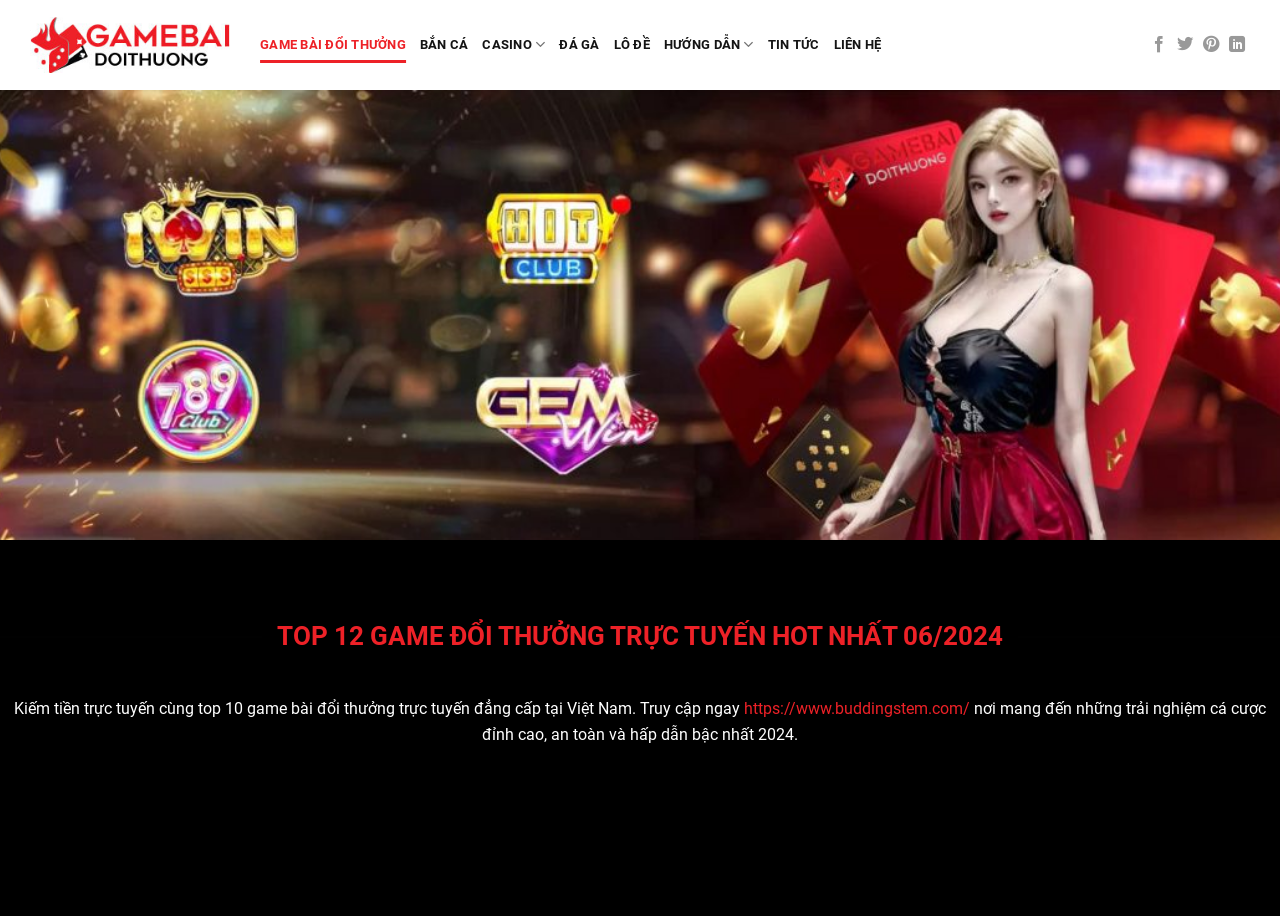Please respond to the question with a concise word or phrase:
What is the purpose of the website?

Kiếm tiền trực tuyến